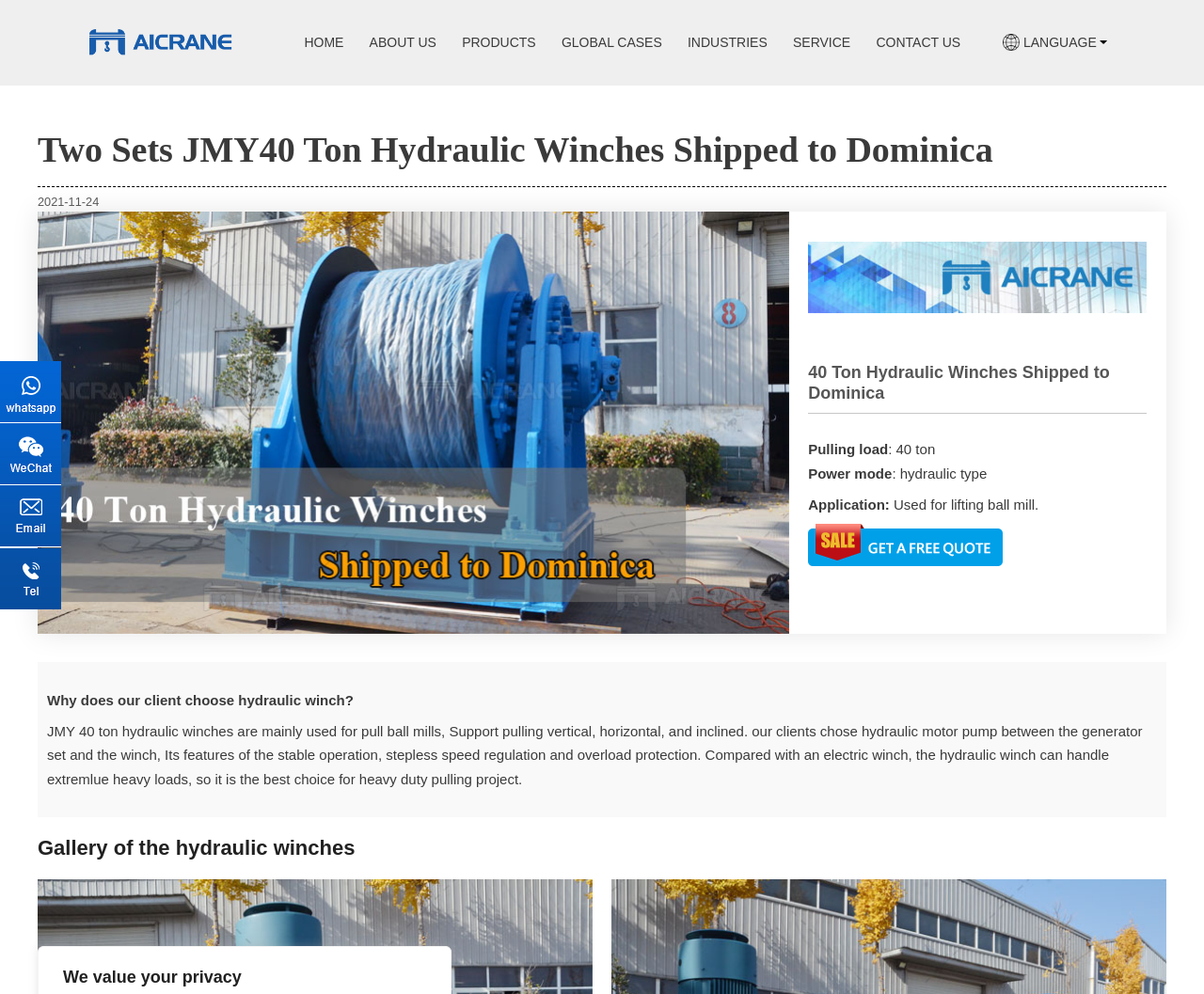Determine the bounding box coordinates for the area you should click to complete the following instruction: "Read the article about Two Sets JMY40 Ton Hydraulic Winches Shipped to Dominica".

[0.031, 0.124, 0.969, 0.188]